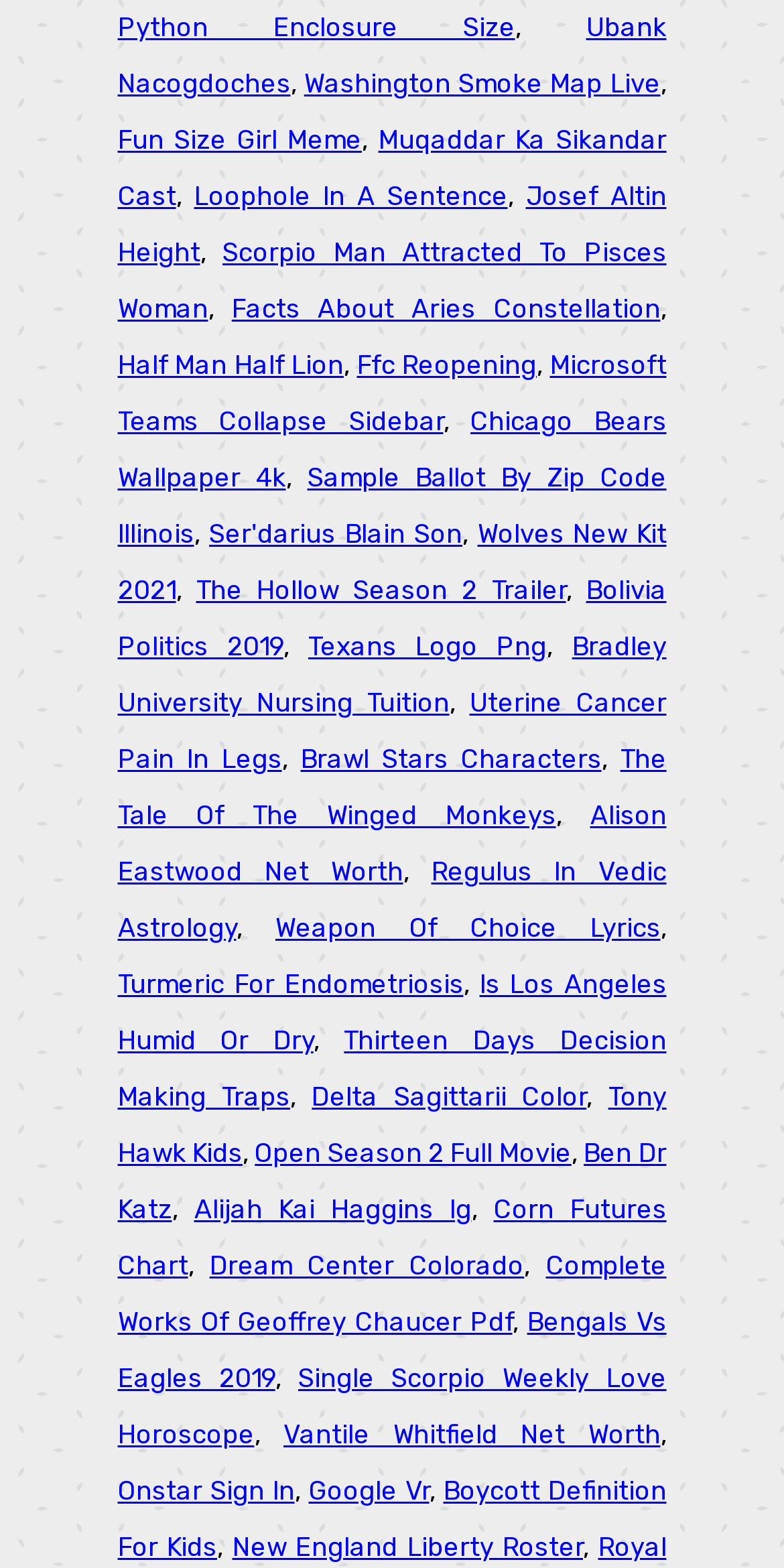How many commas are on this webpage? Look at the image and give a one-word or short phrase answer.

17